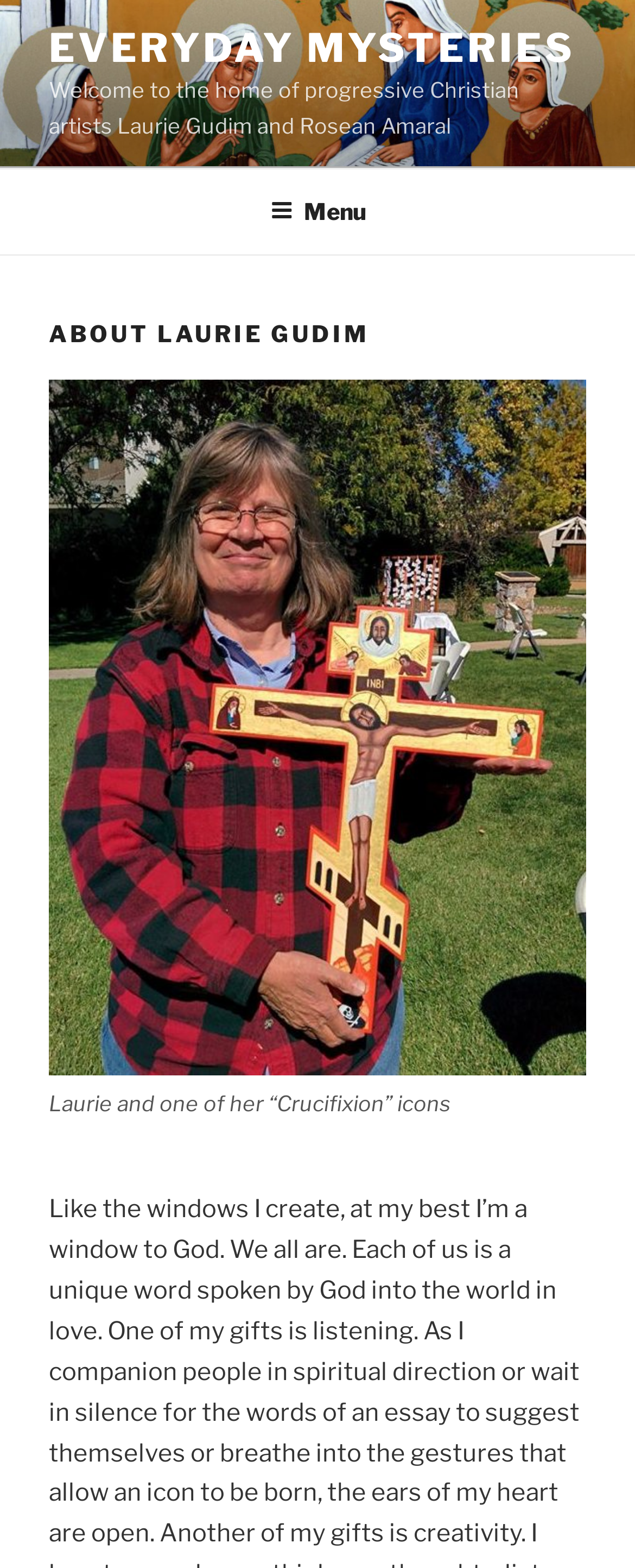From the webpage screenshot, predict the bounding box of the UI element that matches this description: "Menu".

[0.388, 0.109, 0.612, 0.16]